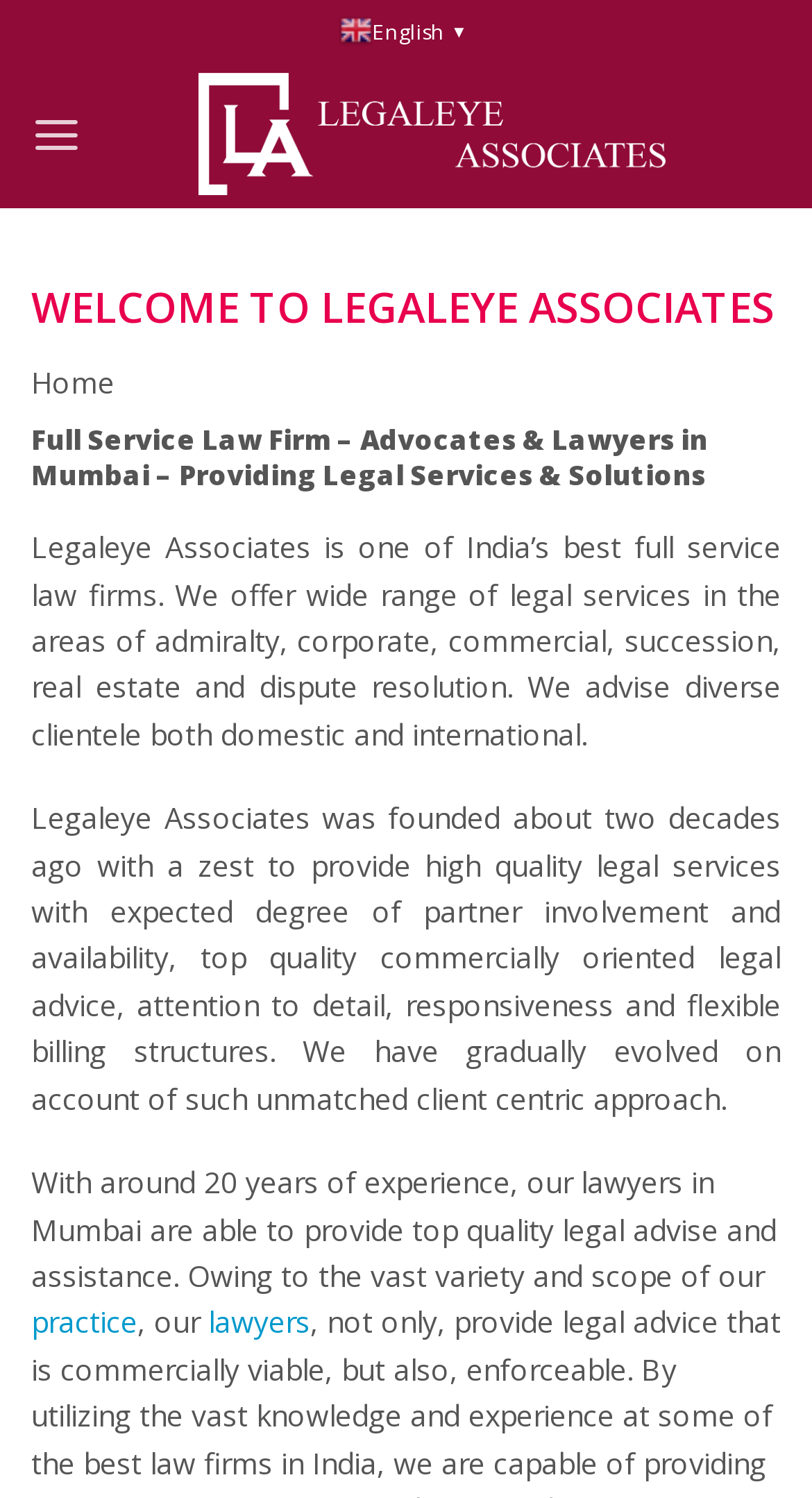Identify the bounding box coordinates for the UI element that matches this description: "English ▼".

[0.417, 0.003, 0.583, 0.039]